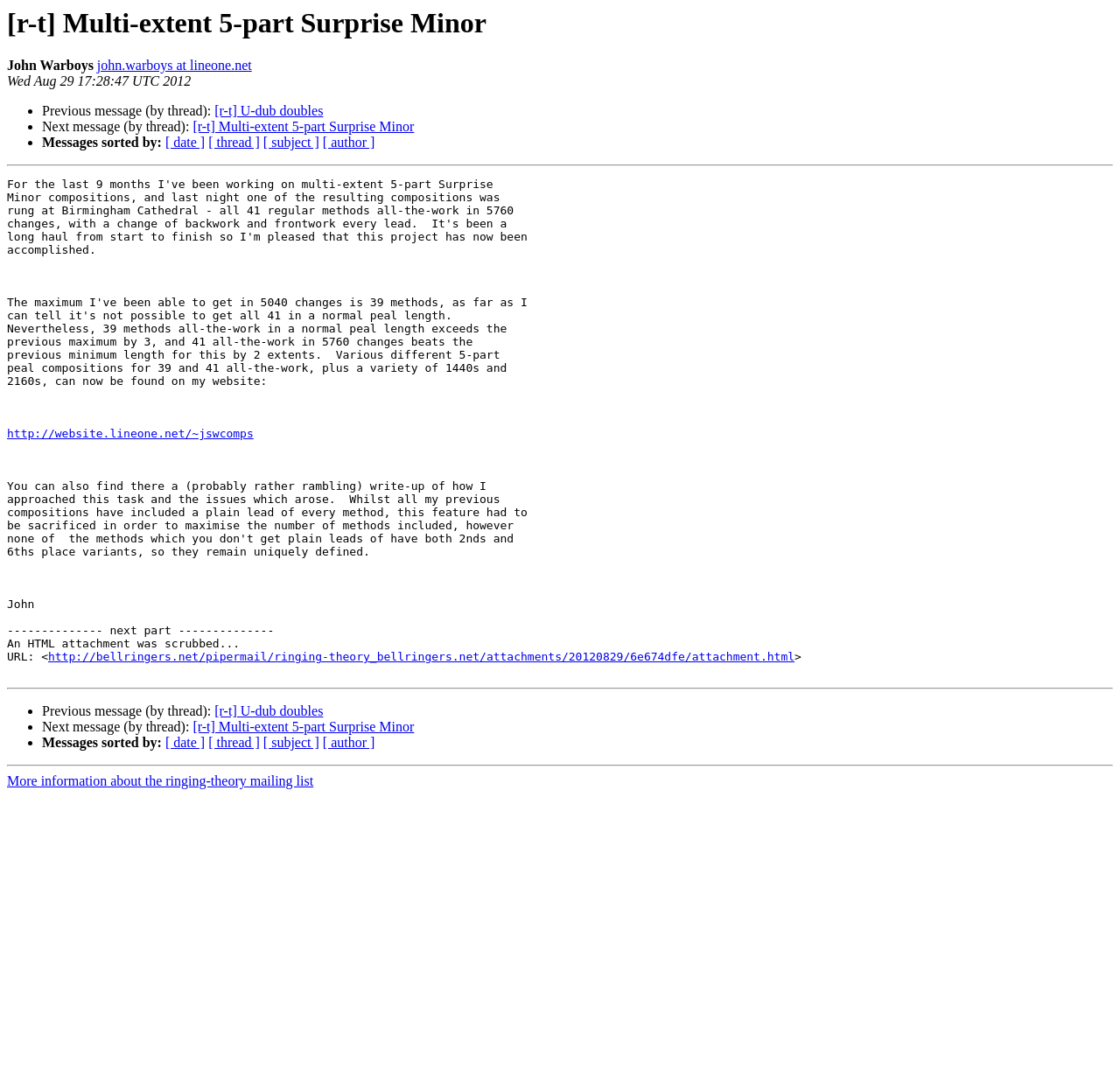Identify the bounding box coordinates of the clickable section necessary to follow the following instruction: "Check the attachment of the message". The coordinates should be presented as four float numbers from 0 to 1, i.e., [left, top, right, bottom].

[0.043, 0.596, 0.709, 0.608]